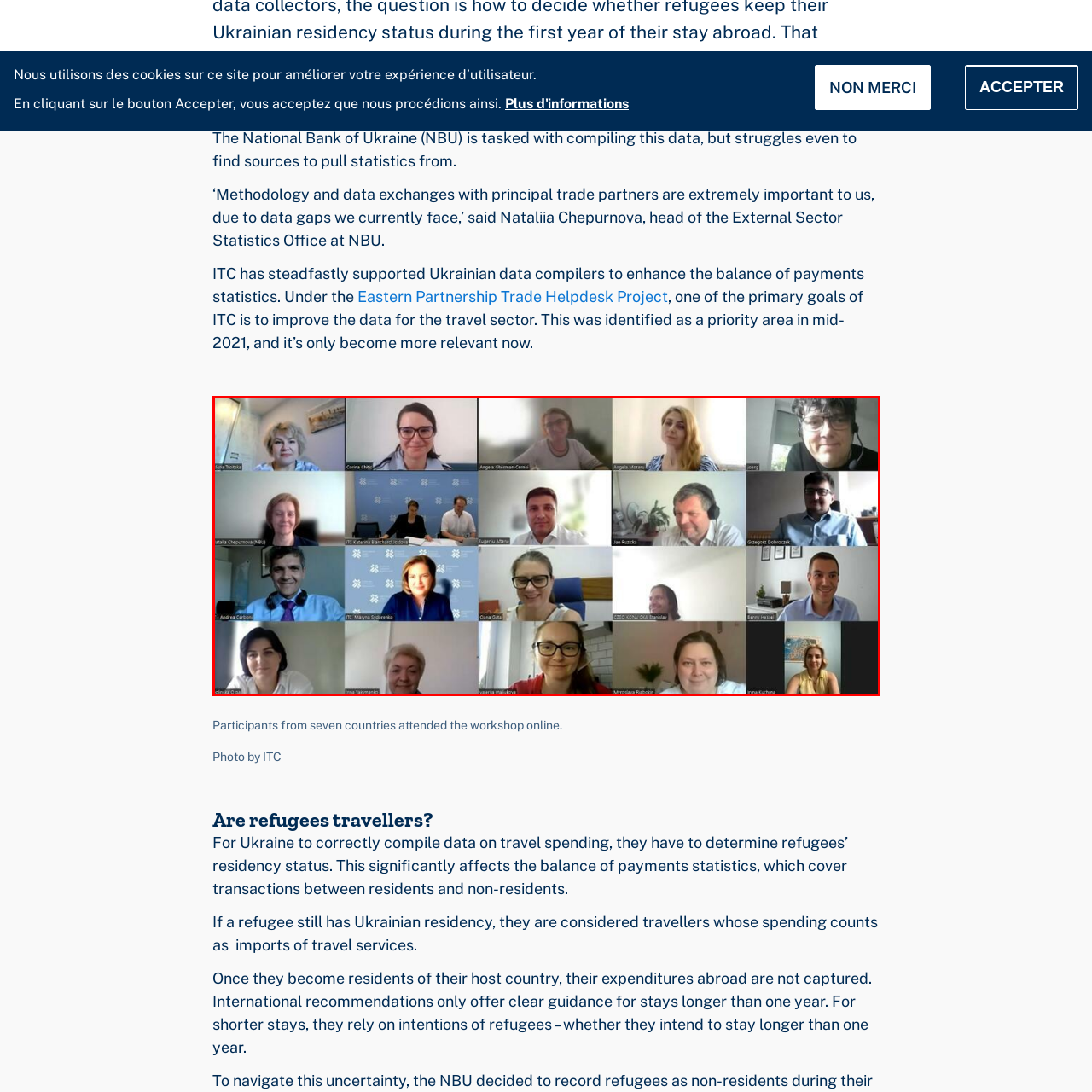What is the focus of the collaborative effort?
Inspect the image indicated by the red outline and answer the question with a single word or short phrase.

Data compilation and balance of payments statistics